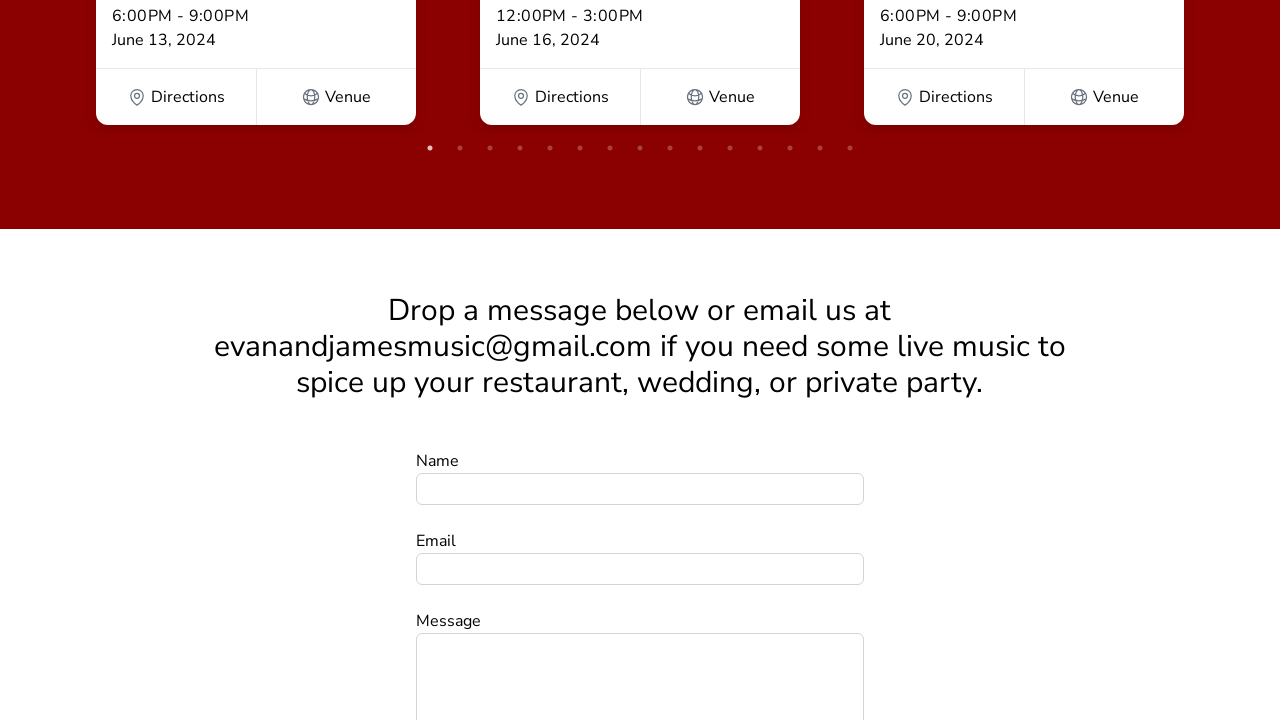Identify the bounding box of the UI component described as: "Venue".

[0.2, 0.096, 0.325, 0.174]